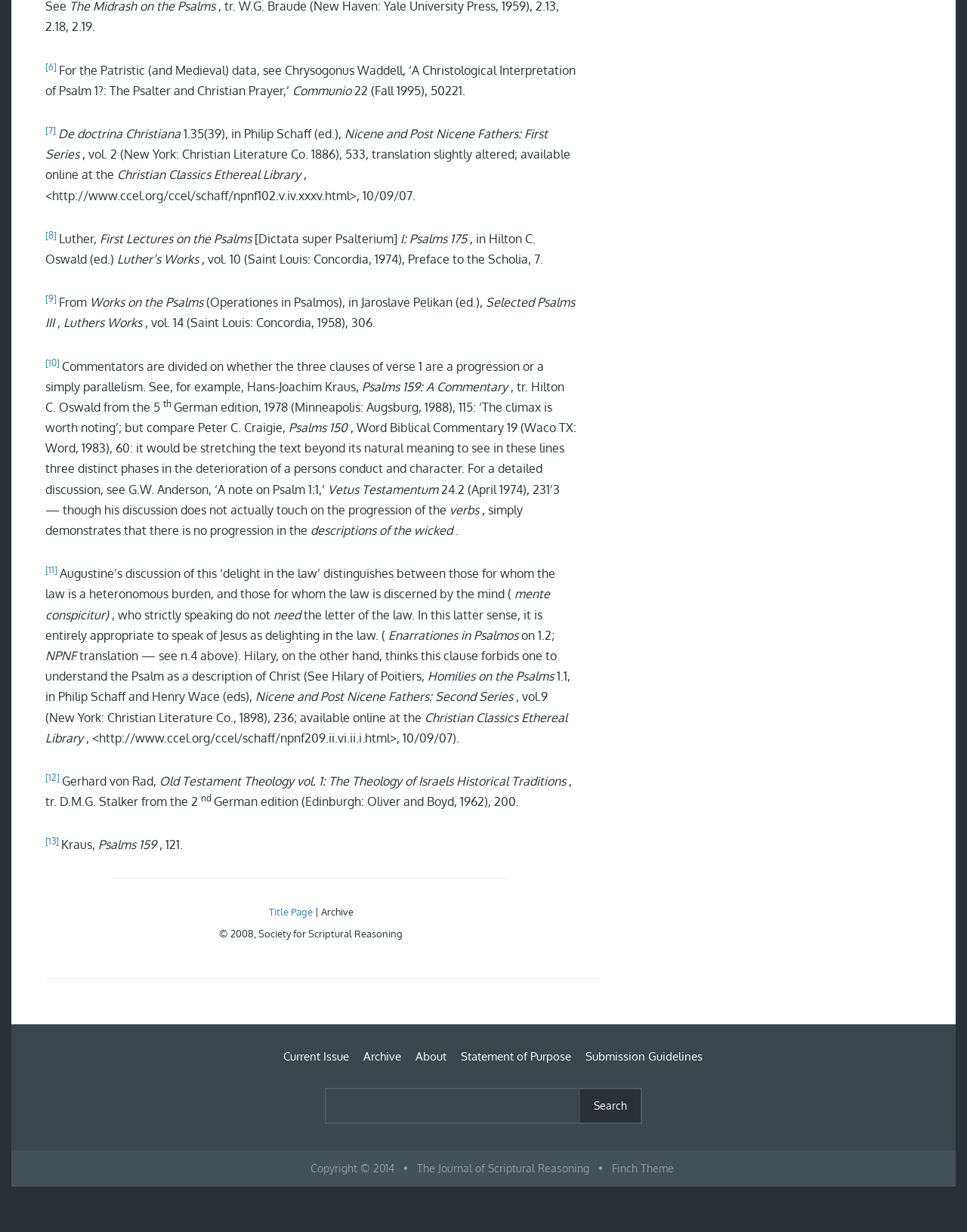Specify the bounding box coordinates of the region I need to click to perform the following instruction: "Go to the Title Page". The coordinates must be four float numbers in the range of 0 to 1, i.e., [left, top, right, bottom].

[0.278, 0.735, 0.326, 0.745]